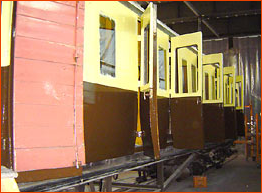Why are the doors of the train carriages ajar?
Answer with a single word or short phrase according to what you see in the image.

For workers to access the interiors